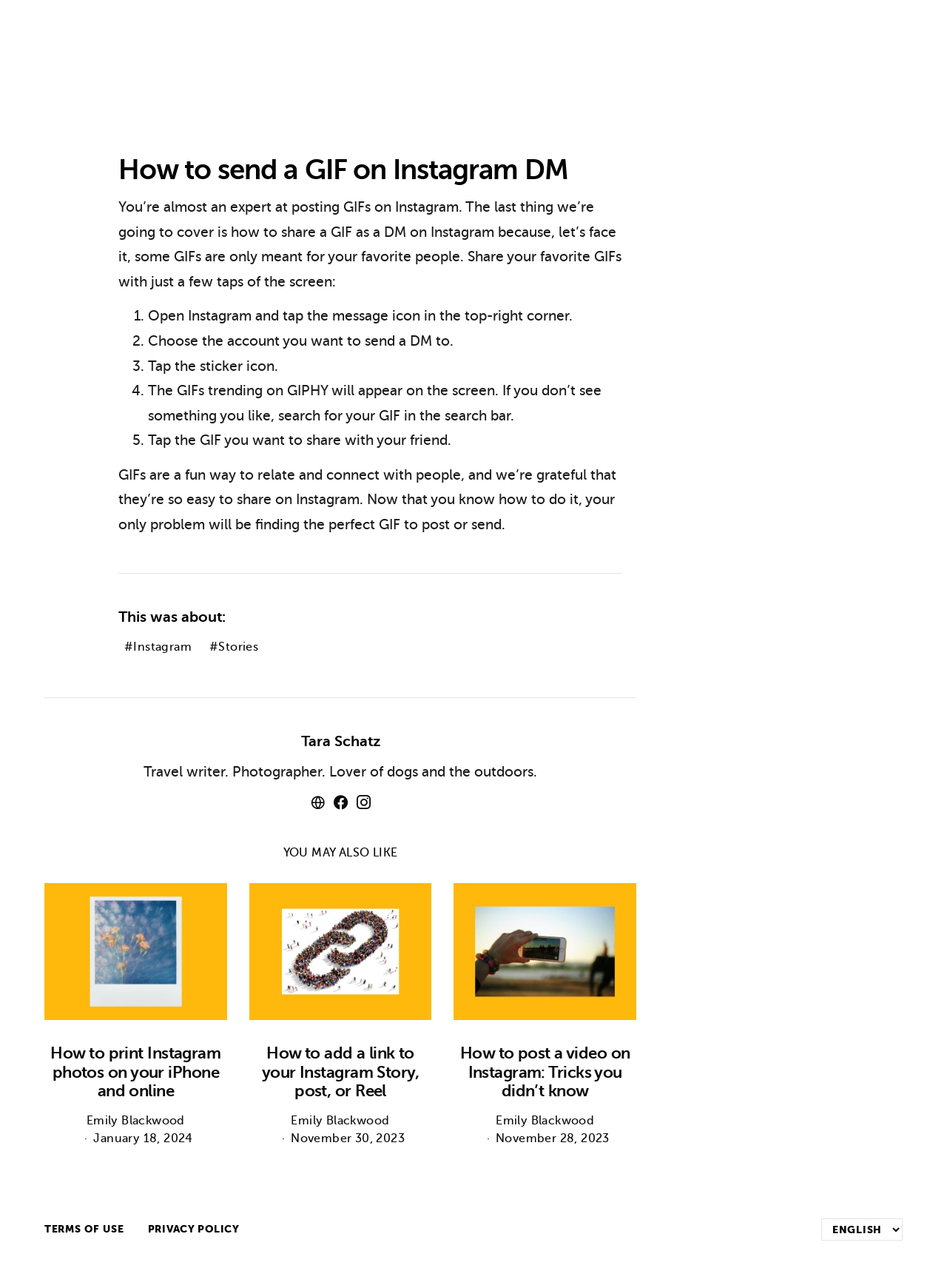Please provide a comprehensive response to the question below by analyzing the image: 
What is the topic of the first article under 'YOU MAY ALSO LIKE'?

The first article under 'YOU MAY ALSO LIKE' is about printing Instagram photos, as indicated by the title 'How to print Instagram photos on your iPhone and online'.